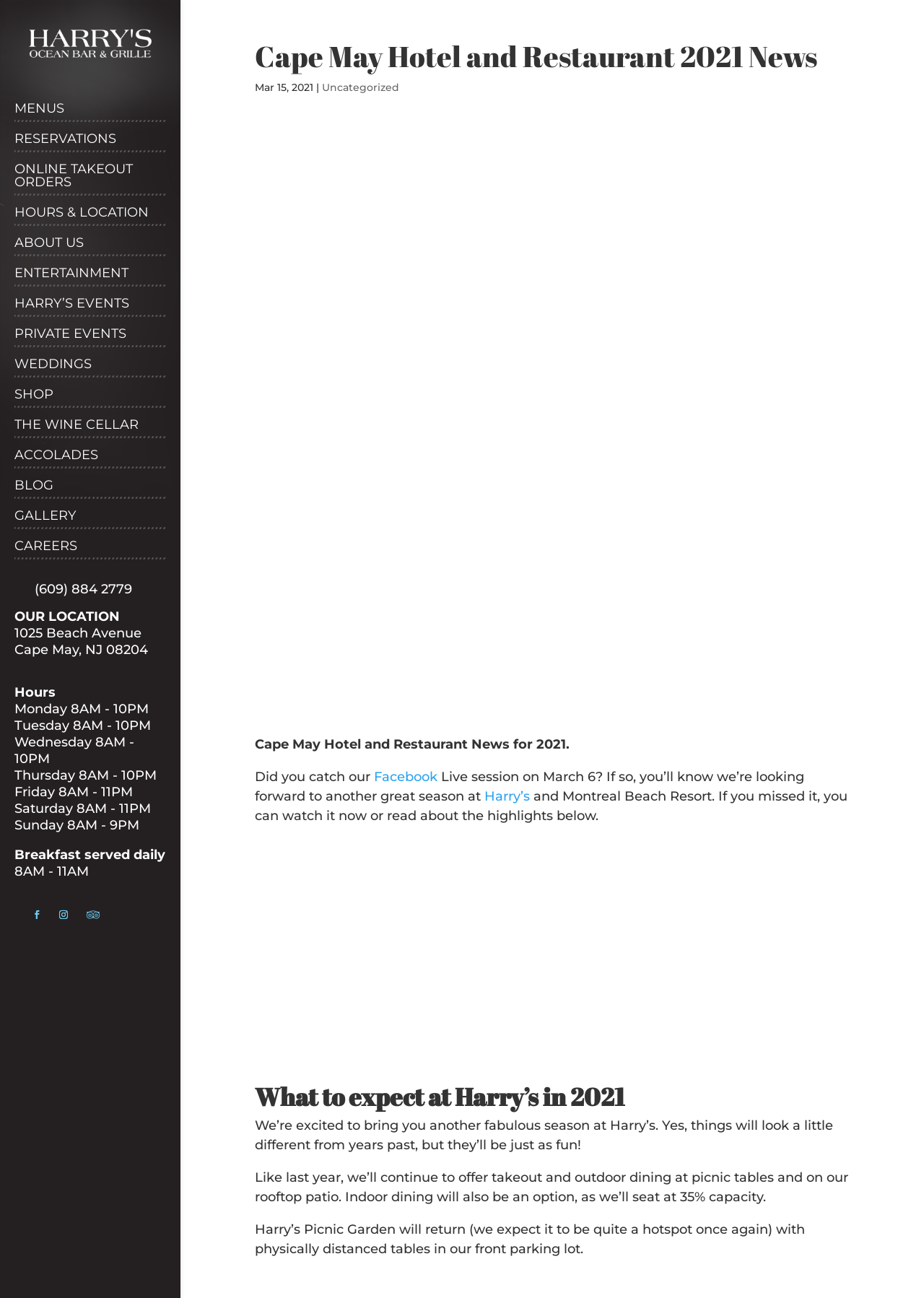Generate a comprehensive description of the webpage.

The webpage is about Cape May Hotel and Restaurant 2021 News, specifically focusing on Harry's Bar and Grille. At the top, there is a logo of Harry's Bar and Grille, accompanied by a link to the restaurant's homepage. Below the logo, there is a navigation menu with 14 links, including "MENUS", "RESERVATIONS", "ONLINE TAKEOUT ORDERS", and more.

To the right of the navigation menu, there is a phone icon and a phone number, (609) 884 2779, along with the restaurant's location, 1025 Beach Avenue, Cape May, NJ 08204. Below this, there is a section displaying the restaurant's hours of operation, from Monday to Sunday.

Further down the page, there are three social media links, represented by icons. Next to these icons, there is a search bar where users can search for specific content on the website.

The main content of the webpage is divided into two sections. The first section has a heading "Cape May Hotel and Restaurant 2021 News" and features an image of customers sitting outside at Harry's Ocean Bar & Grille. Below the image, there is a brief summary of the restaurant's news for 2021, including a mention of a Facebook Live session on March 6.

The second section has a heading "What to expect at Harry's in 2021" and provides more detailed information about the restaurant's plans for the 2021 season. The text explains that the restaurant will continue to offer takeout and outdoor dining, with indoor dining available at 35% capacity. Additionally, the Harry's Picnic Garden will return, with physically distanced tables in the front parking lot.